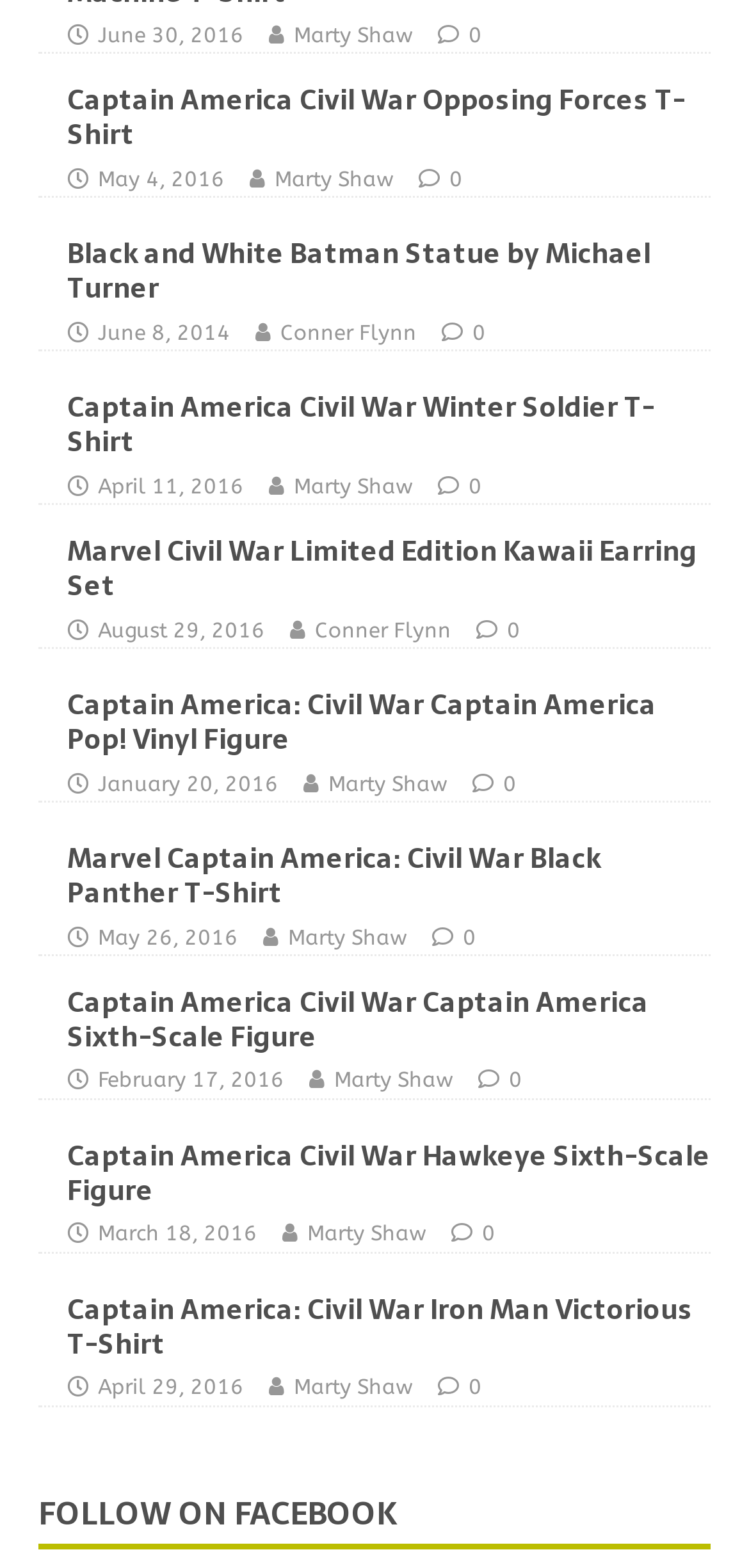Locate the bounding box coordinates of the clickable area needed to fulfill the instruction: "Follow on Facebook".

[0.051, 0.953, 0.949, 0.988]